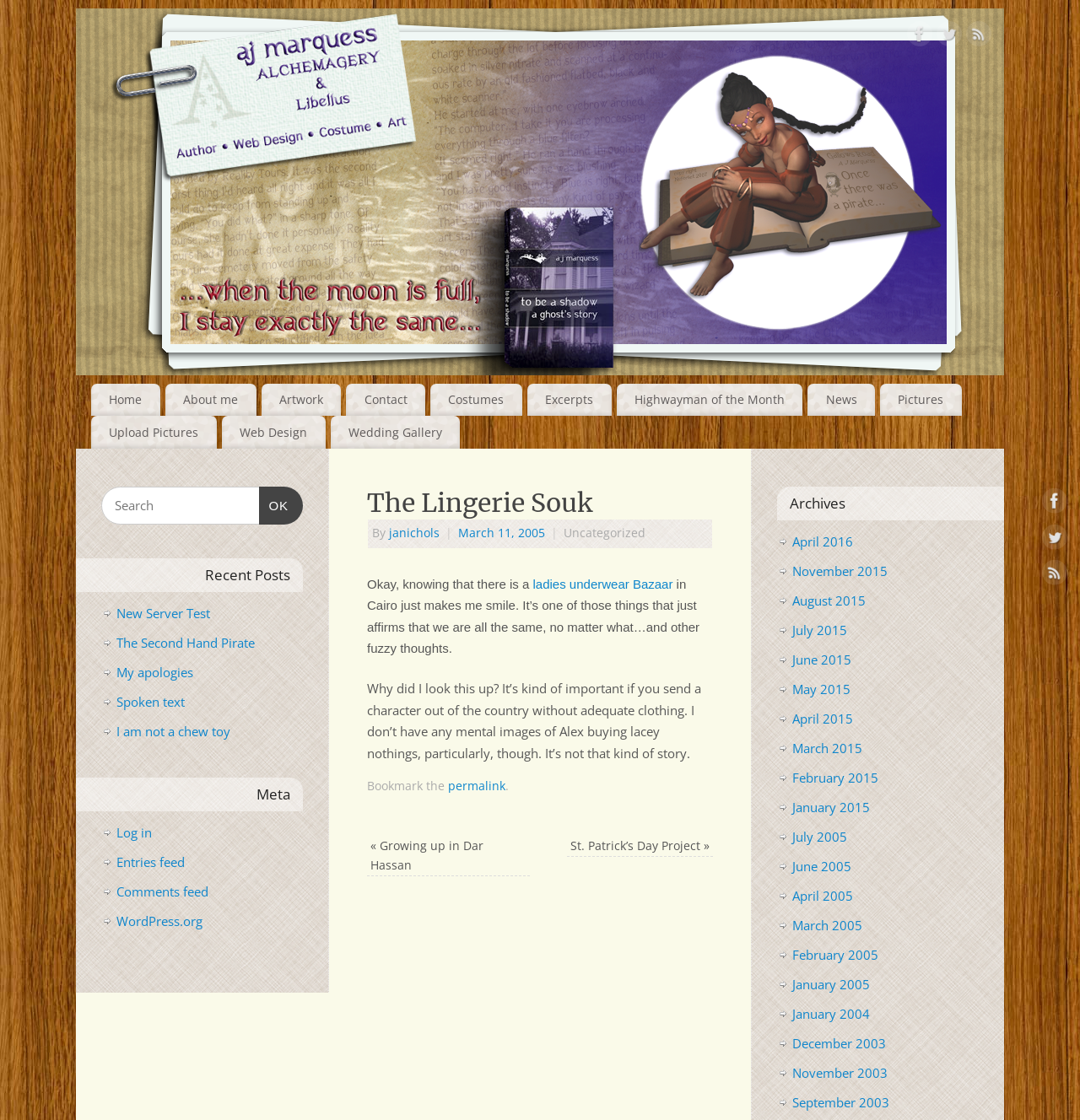Find the bounding box coordinates for the UI element whose description is: "name="fldEmail_FZQLD" placeholder="Email Address *"". The coordinates should be four float numbers between 0 and 1, in the format [left, top, right, bottom].

None